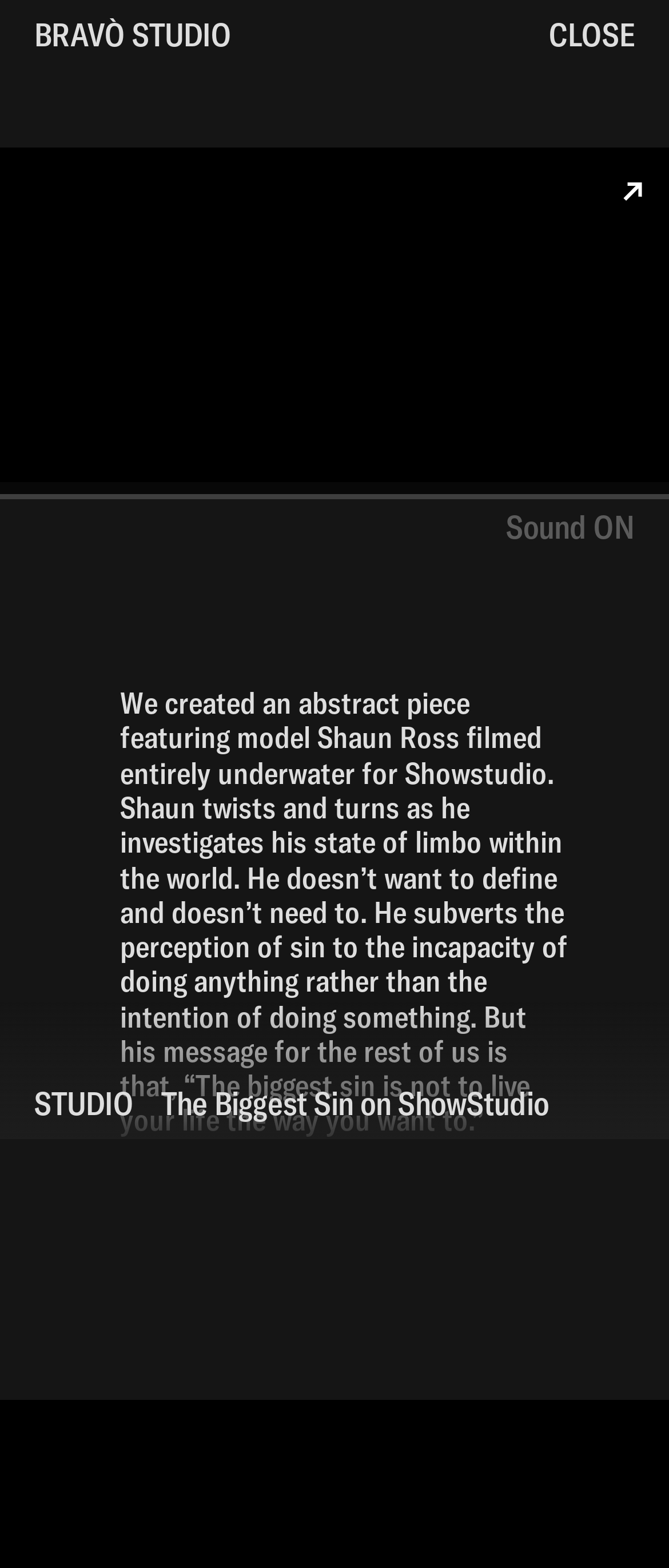Is the sound on or off by default?
Answer the question with detailed information derived from the image.

I found the answer by looking at the text element on the webpage, which displays the text 'Sound ON'.